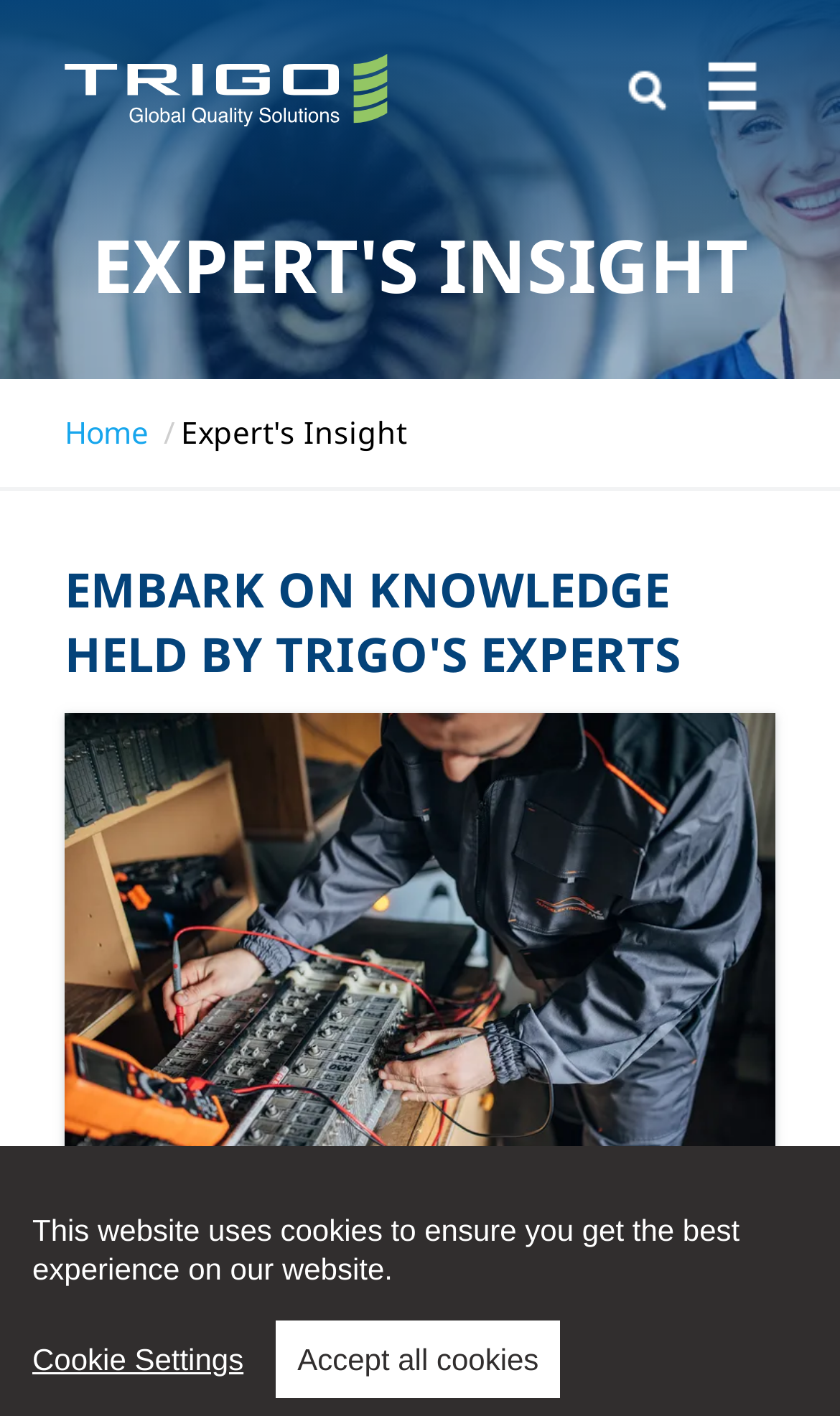Determine the bounding box of the UI element mentioned here: "name="search_api_fulltext"". The coordinates must be in the format [left, top, right, bottom] with values ranging from 0 to 1.

[0.744, 0.03, 0.992, 0.094]